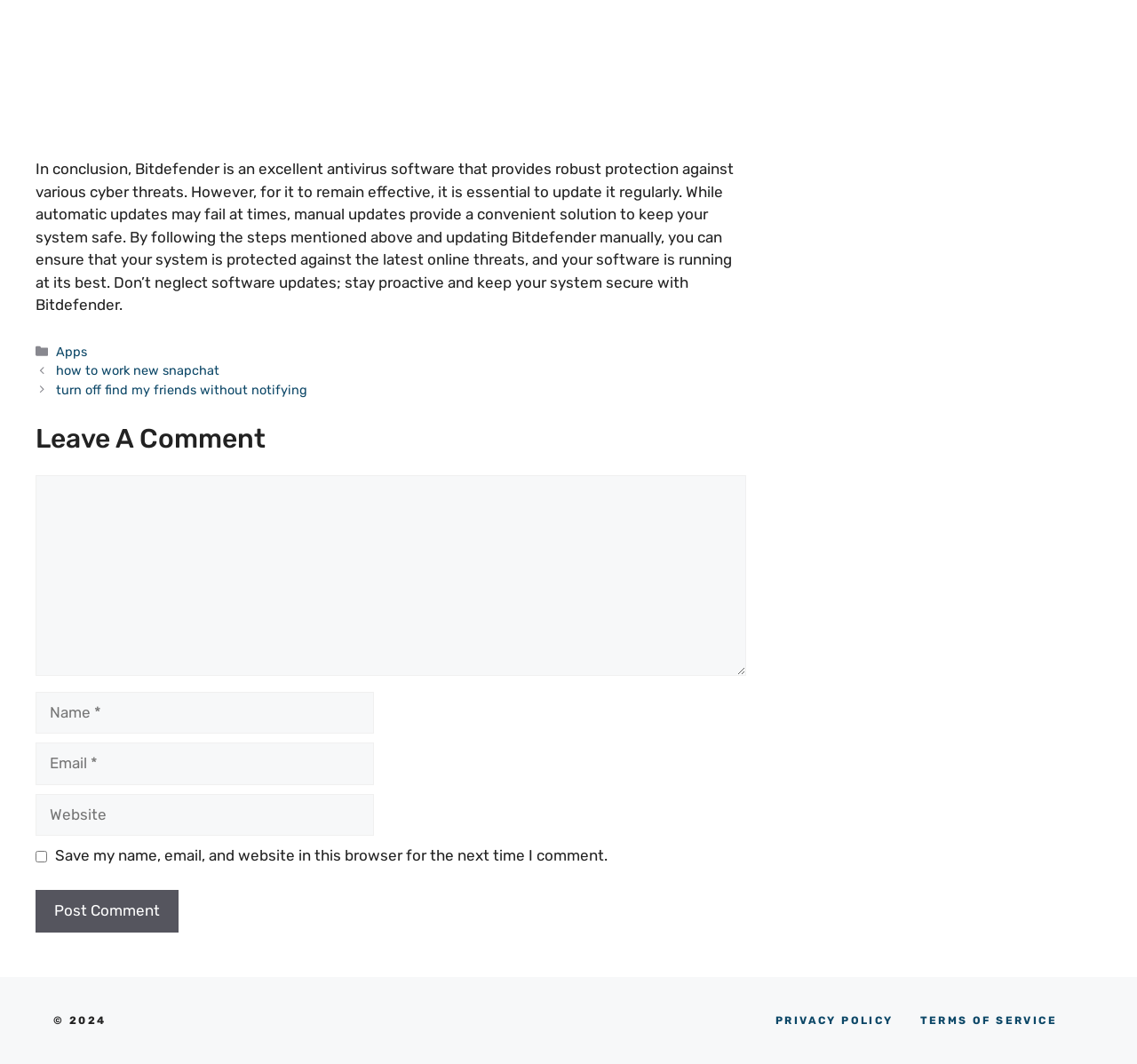Please respond in a single word or phrase: 
What is the topic of the article?

Bitdefender antivirus software